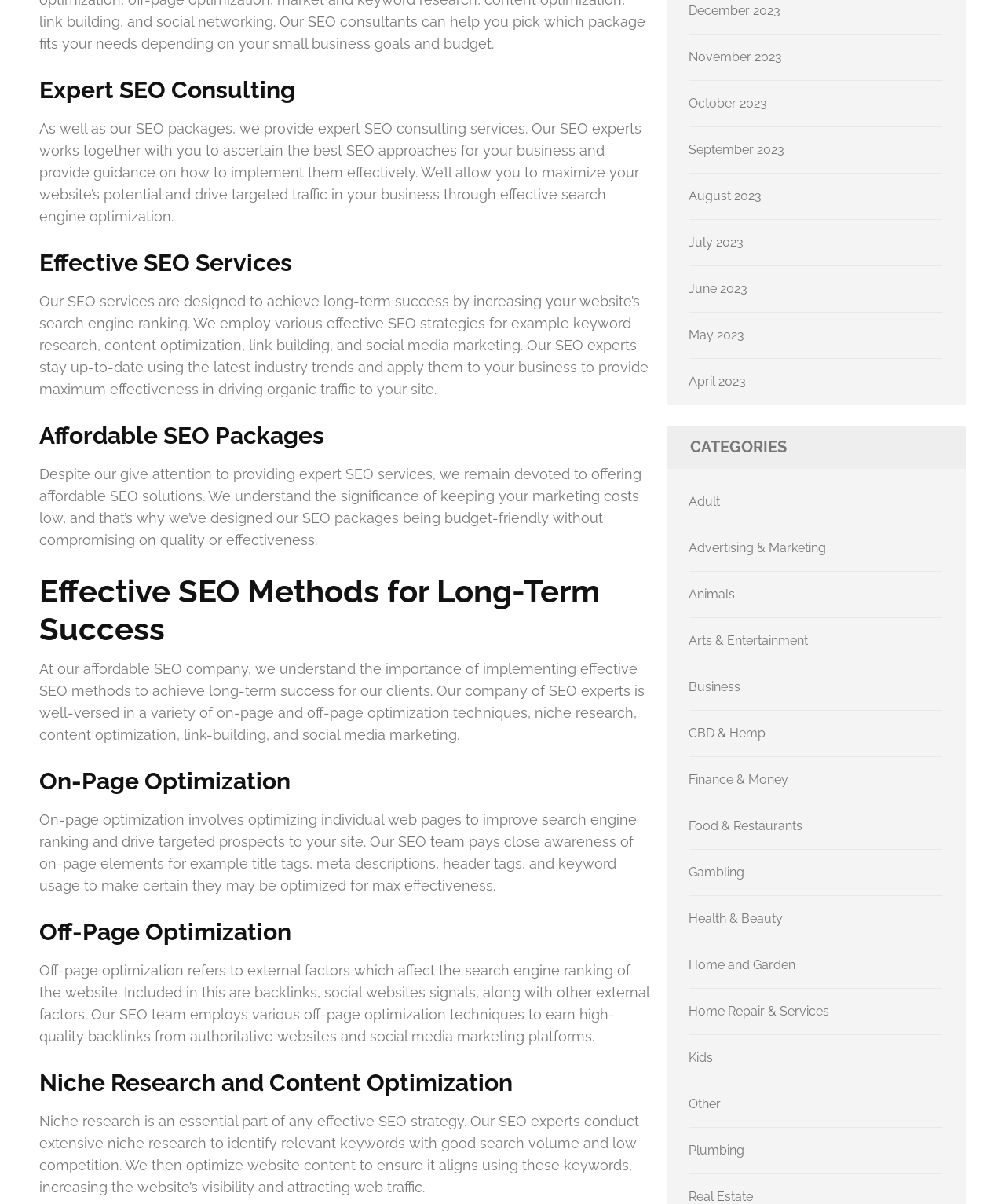Please find the bounding box coordinates for the clickable element needed to perform this instruction: "Click on 'December 2023'".

[0.685, 0.003, 0.777, 0.015]